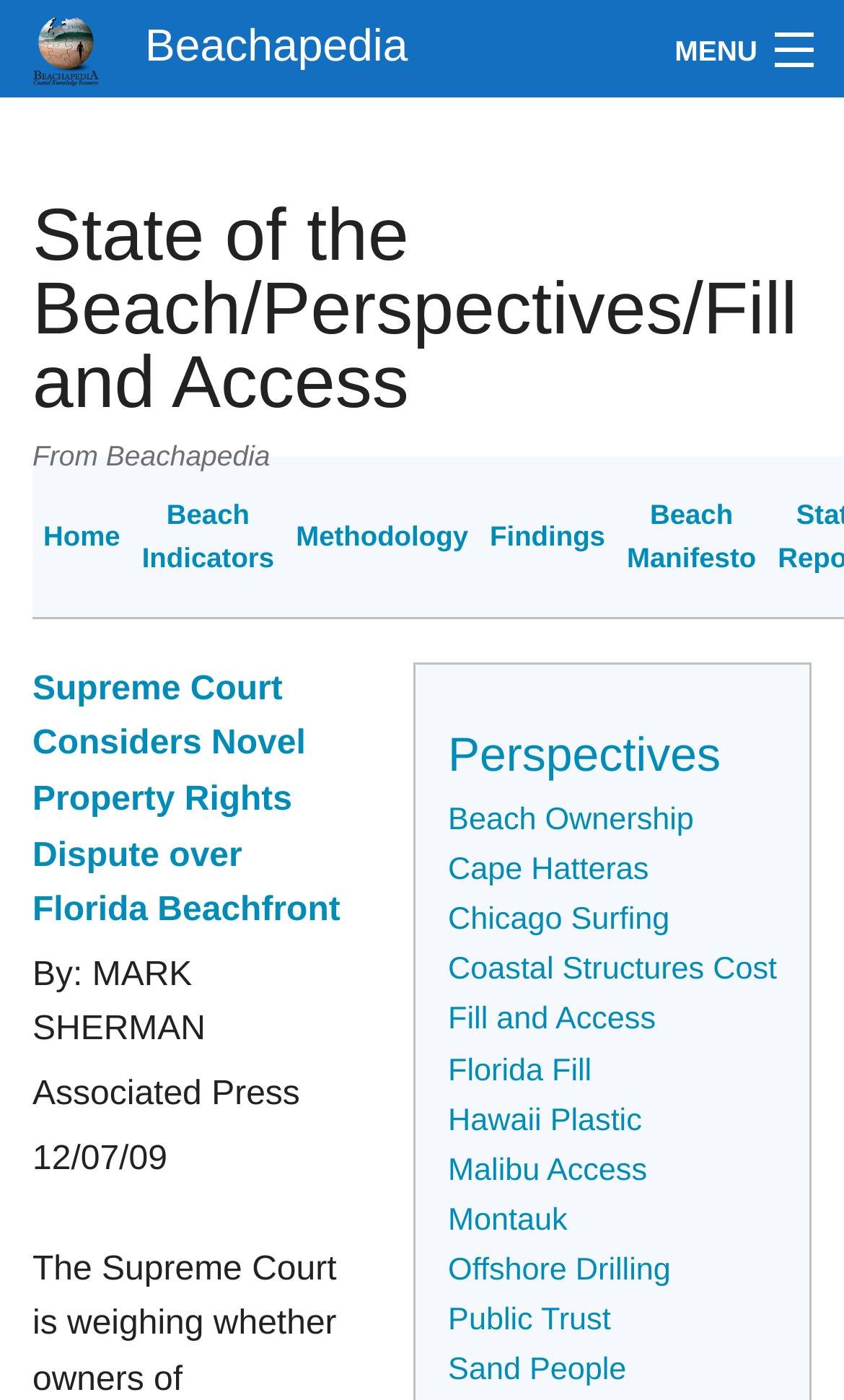Please identify the bounding box coordinates for the region that you need to click to follow this instruction: "Learn about Beach Ownership".

[0.531, 0.574, 0.822, 0.599]